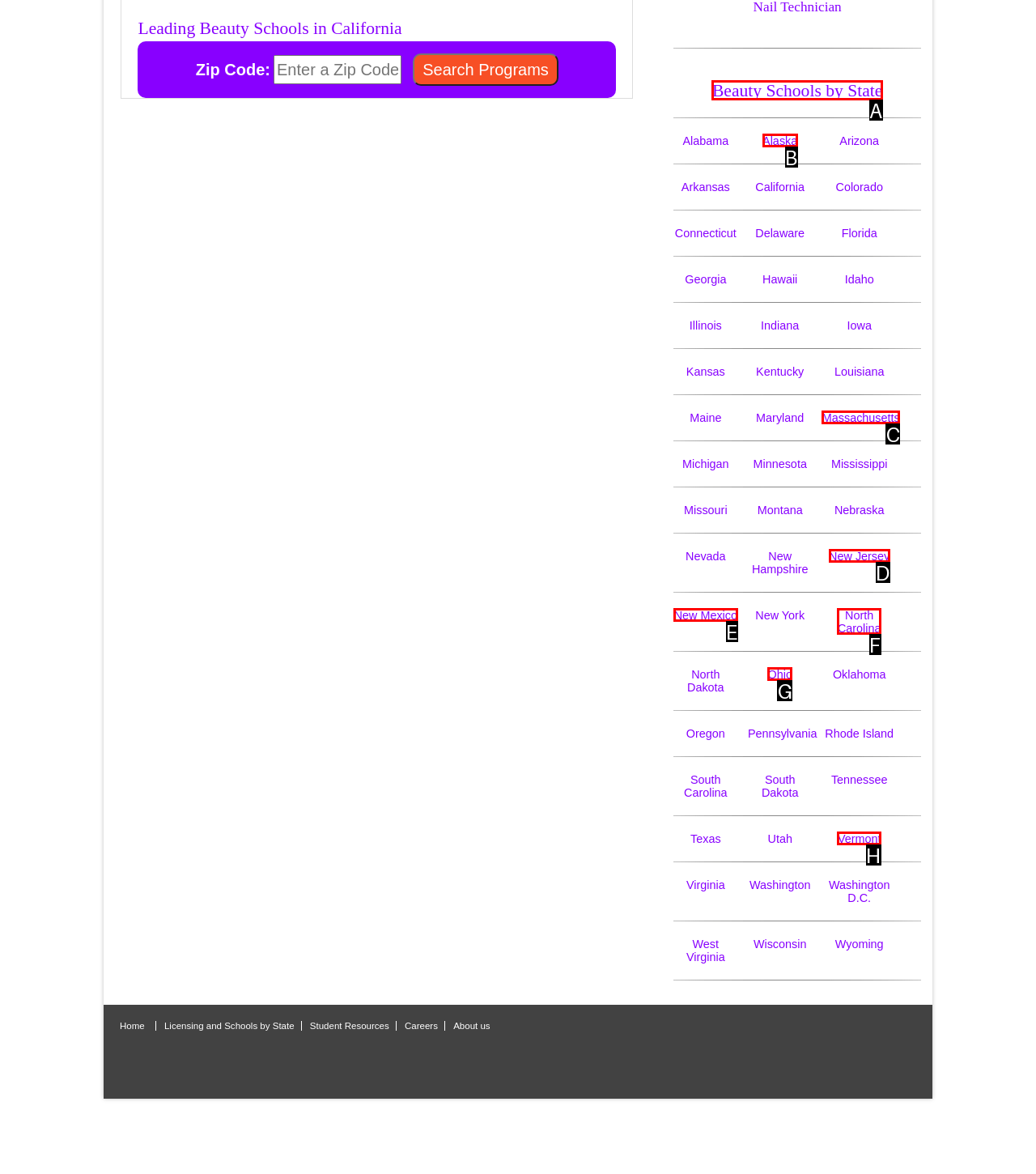Point out the option that aligns with the description: Beauty Schools by State
Provide the letter of the corresponding choice directly.

A